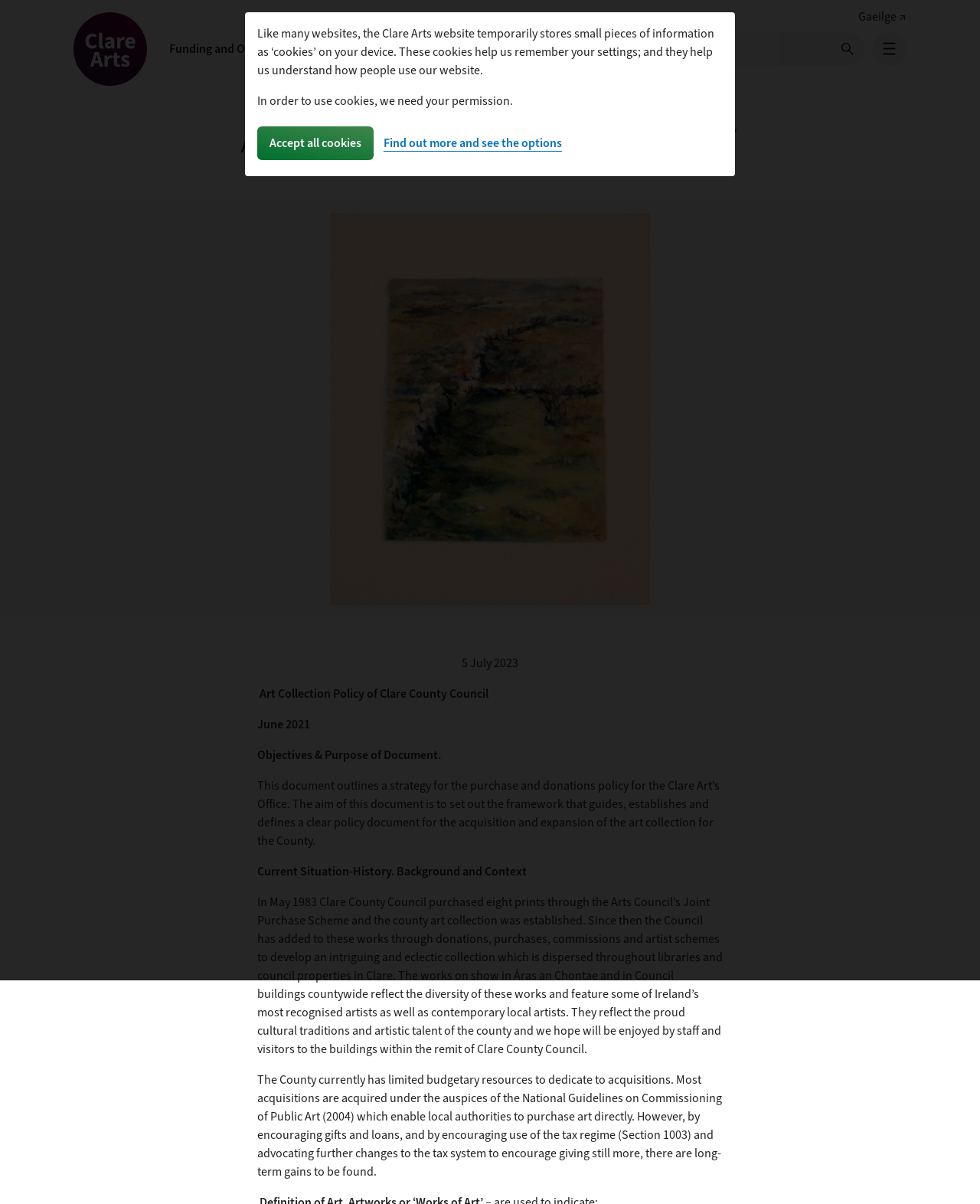Locate the bounding box coordinates of the element you need to click to accomplish the task described by this instruction: "View the Artists Directory".

[0.382, 0.033, 0.47, 0.047]